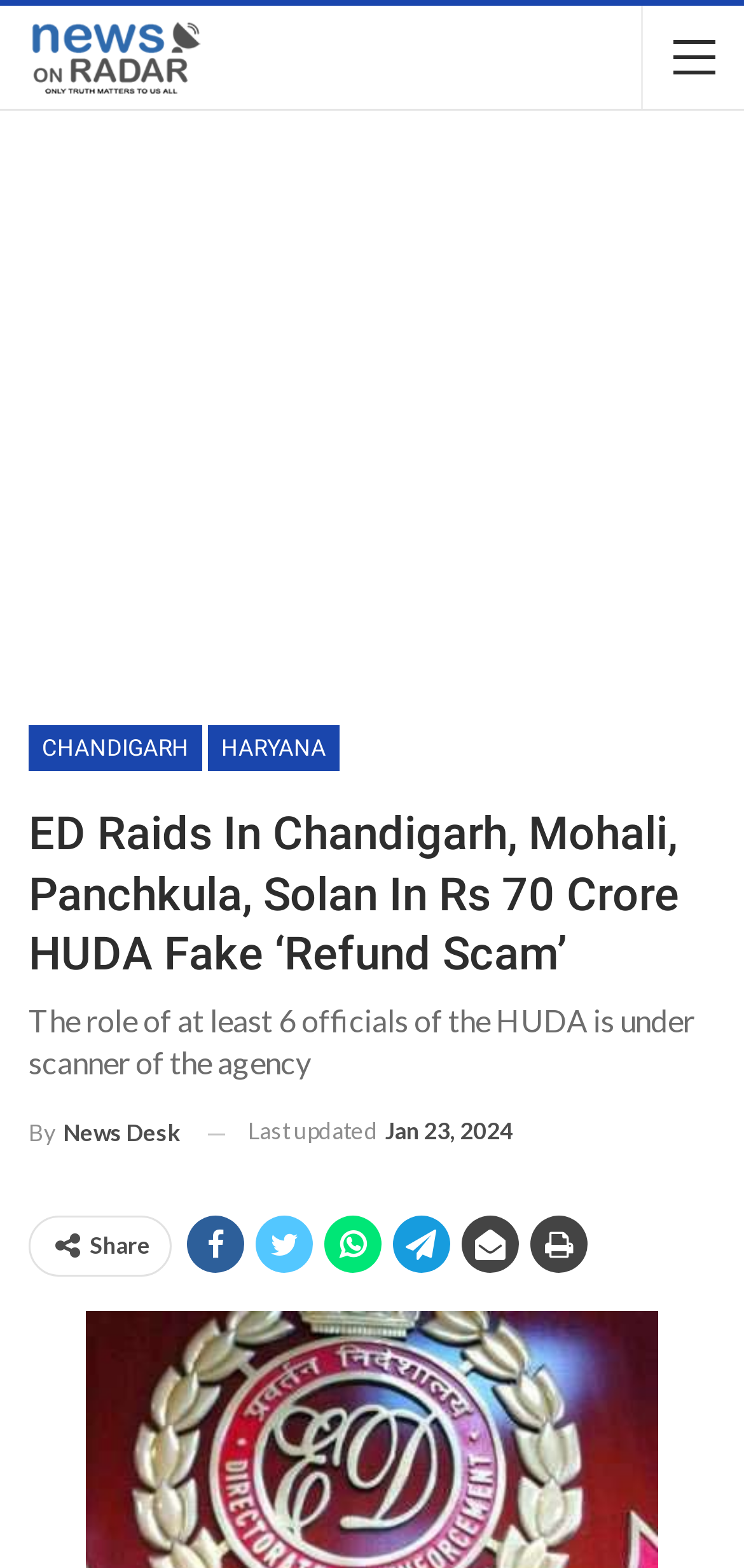What is the amount involved in the HUDA fake refund scam?
Please give a well-detailed answer to the question.

I determined the answer by looking at the heading 'ED Raids In Chandigarh, Mohali, Panchkula, Solan In Rs 70 Crore HUDA Fake ‘Refund Scam’’ which explicitly states the amount involved in the scam.